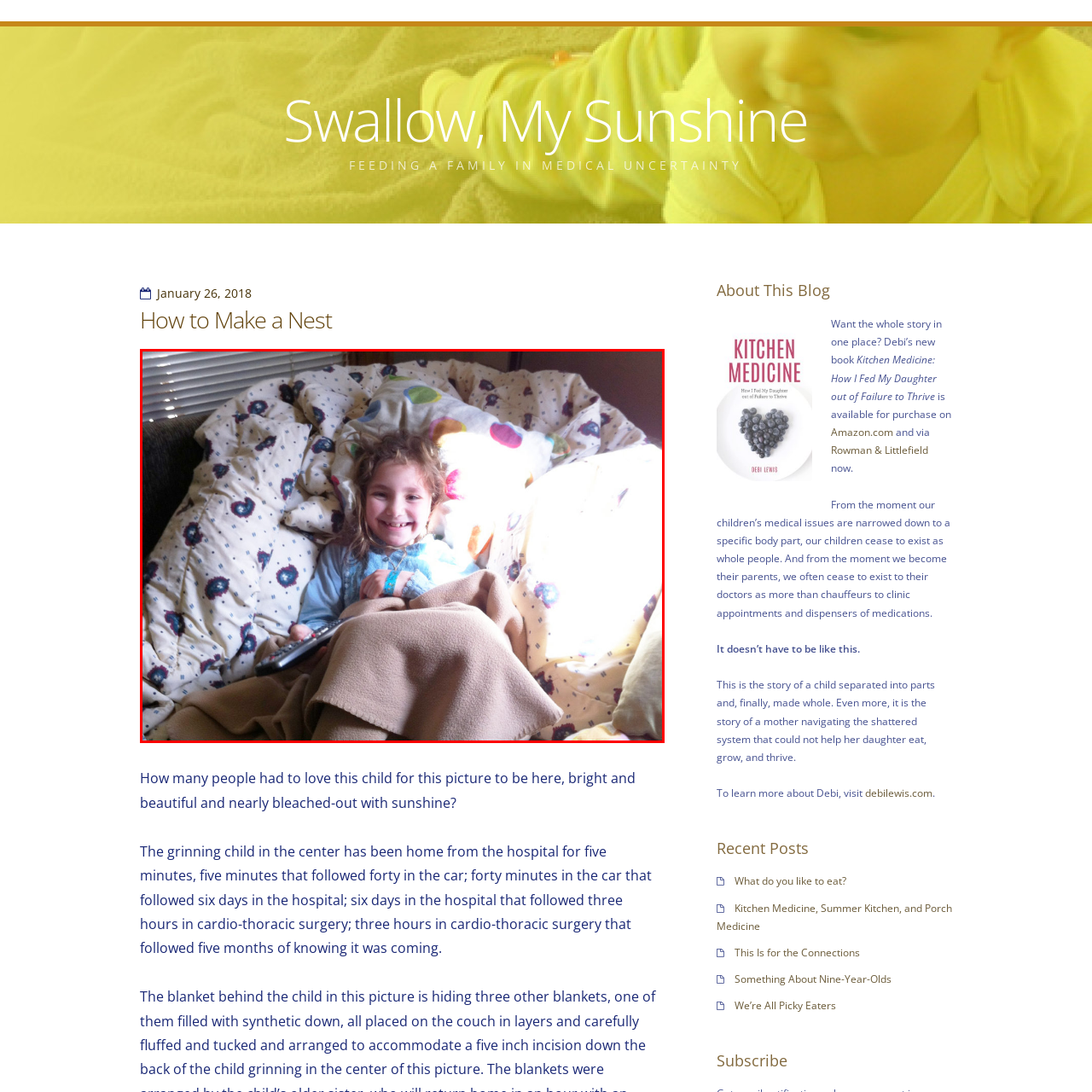Give an in-depth description of the image within the red border.

In a cozy and sunlit corner, a young girl with curly hair smiles brightly as she relaxes on a plush, patterned blanket. Dressed in a pale blue top, she holds a remote control in her lap, hinting at a moment of leisure. Her joyful expression radiates warmth, contrasting with the soft, neutral tones of the blanket enveloping her. Behind her, light filters through window blinds, creating a gentle ambiance that enhances the comforting atmosphere of her surroundings. This image captures a precious moment of contentment, emphasizing the simple joys found in family and home life, particularly following the experiences of resilience highlighted in the blog post titled "FEEDING A FAMILY IN MEDICAL UNCERTAINTY."